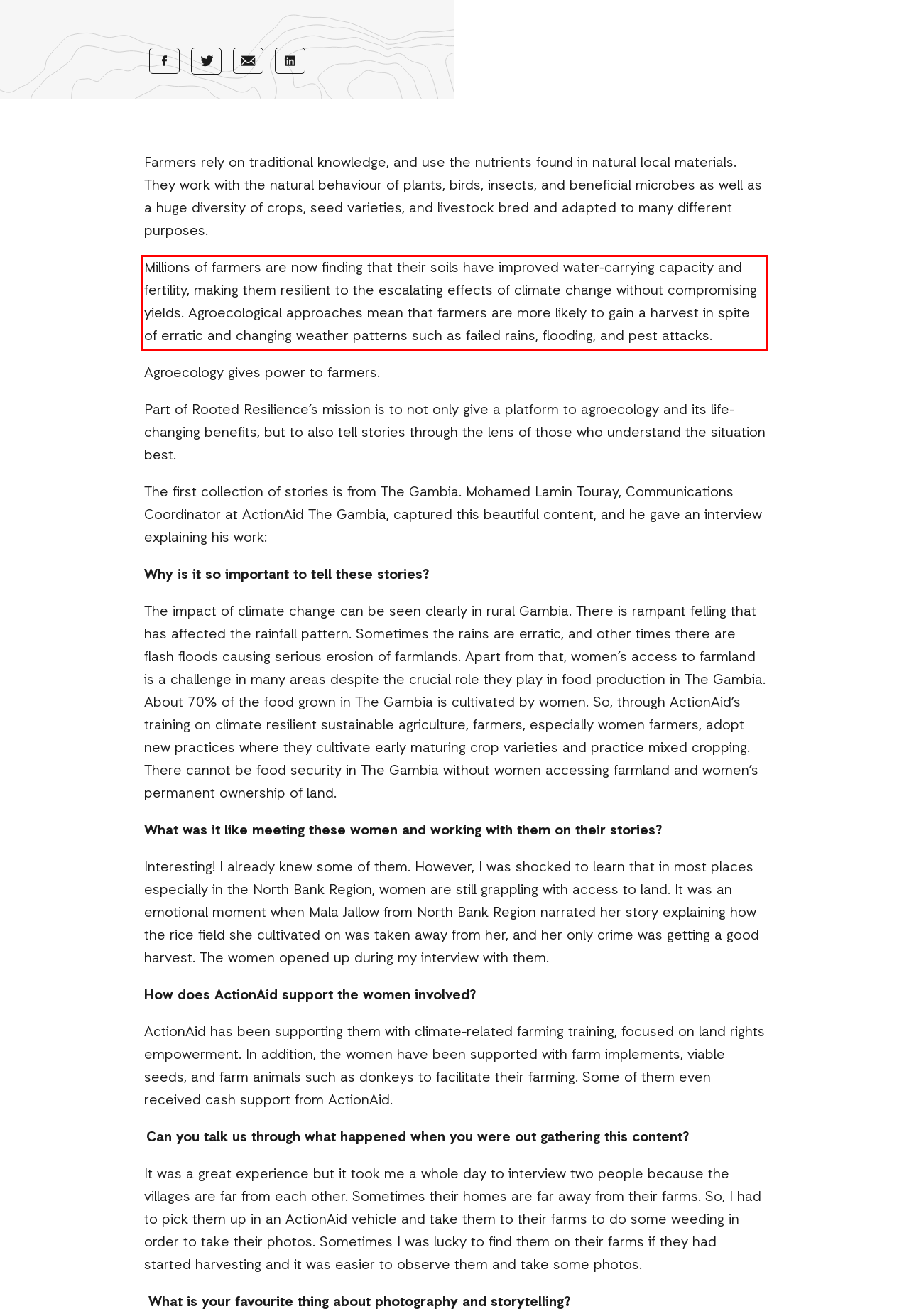Within the screenshot of a webpage, identify the red bounding box and perform OCR to capture the text content it contains.

Millions of farmers are now finding that their soils have improved water-carrying capacity and fertility, making them resilient to the escalating effects of climate change without compromising yields. Agroecological approaches mean that farmers are more likely to gain a harvest in spite of erratic and changing weather patterns such as failed rains, flooding, and pest attacks.